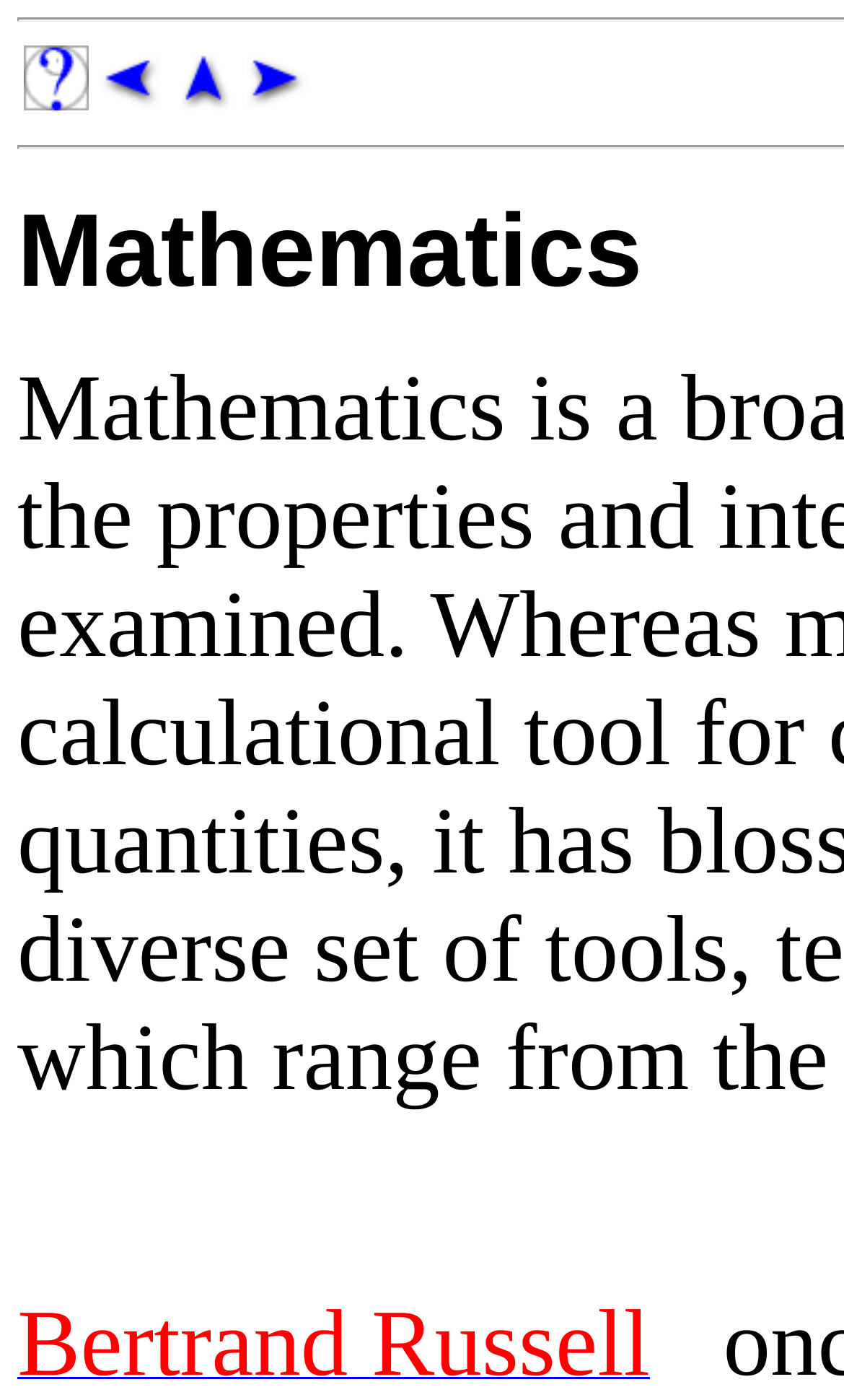With reference to the screenshot, provide a detailed response to the question below:
What is the image on the bottom right corner of the page?

The image on the bottom right corner of the page does not have a descriptive text or OCR text, making it difficult to determine its purpose or content, but it may be a logo, icon, or decorative element.